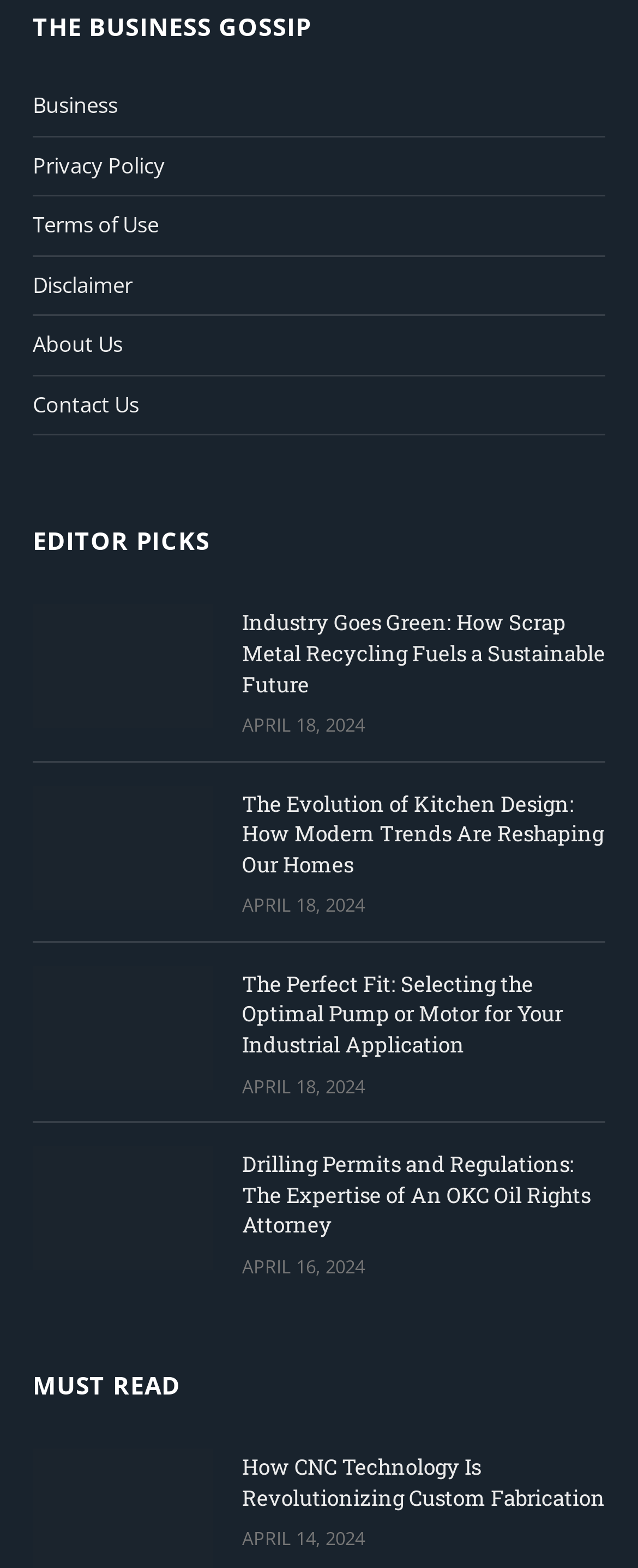What is the topic of the article under the 'MUST READ' heading?
Please provide a comprehensive and detailed answer to the question.

I looked at the content of the article under the 'MUST READ' heading and found that it is titled 'How CNC Technology Is Revolutionizing Custom Fabrication', which suggests that the topic of this article is related to CNC technology.